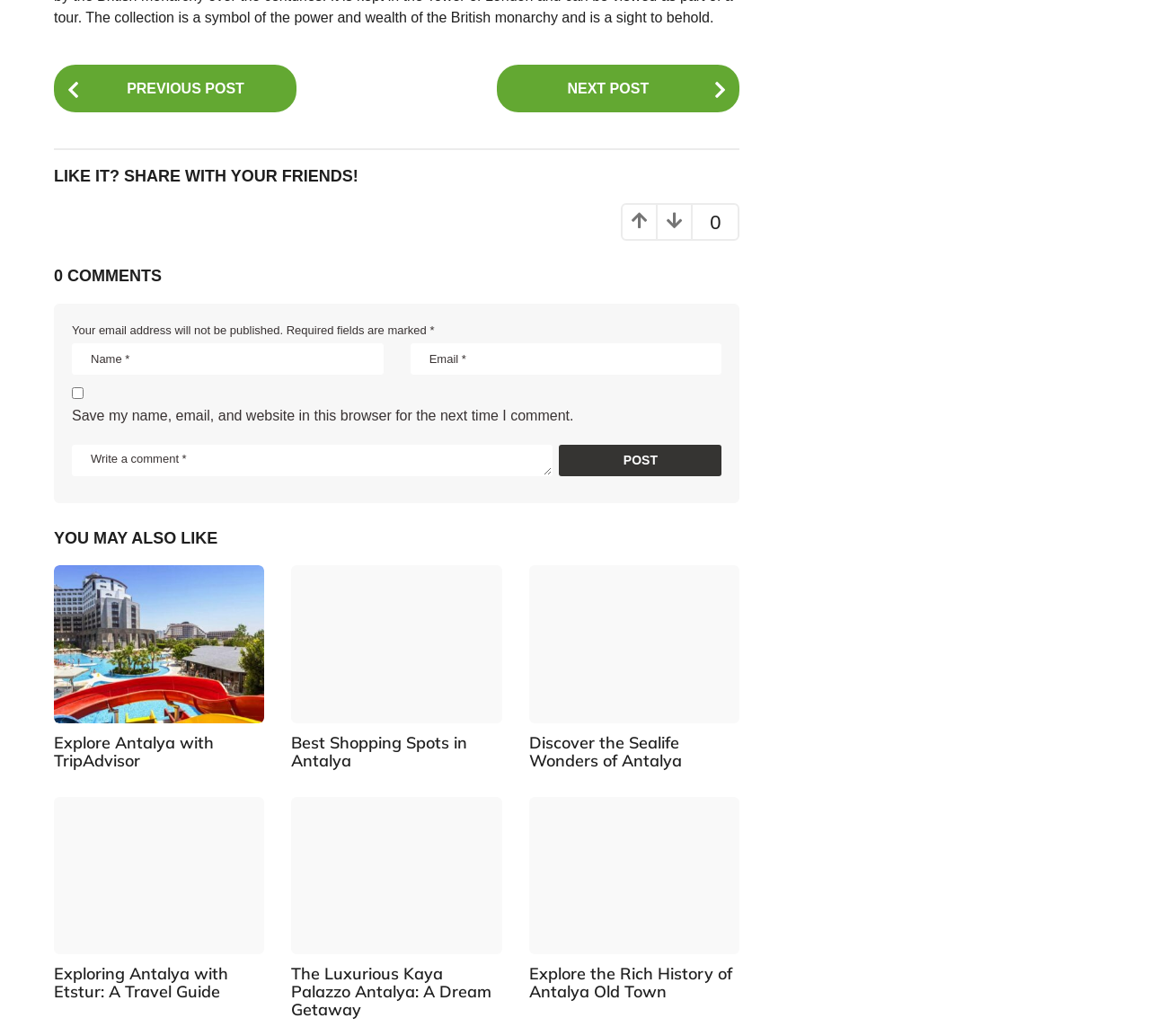Using the information from the screenshot, answer the following question thoroughly:
What is required to write a comment?

The webpage has three required fields to write a comment: 'Name *', 'Email *', and 'Write a comment *', indicating that users must provide their name, email, and comment text to submit a comment.